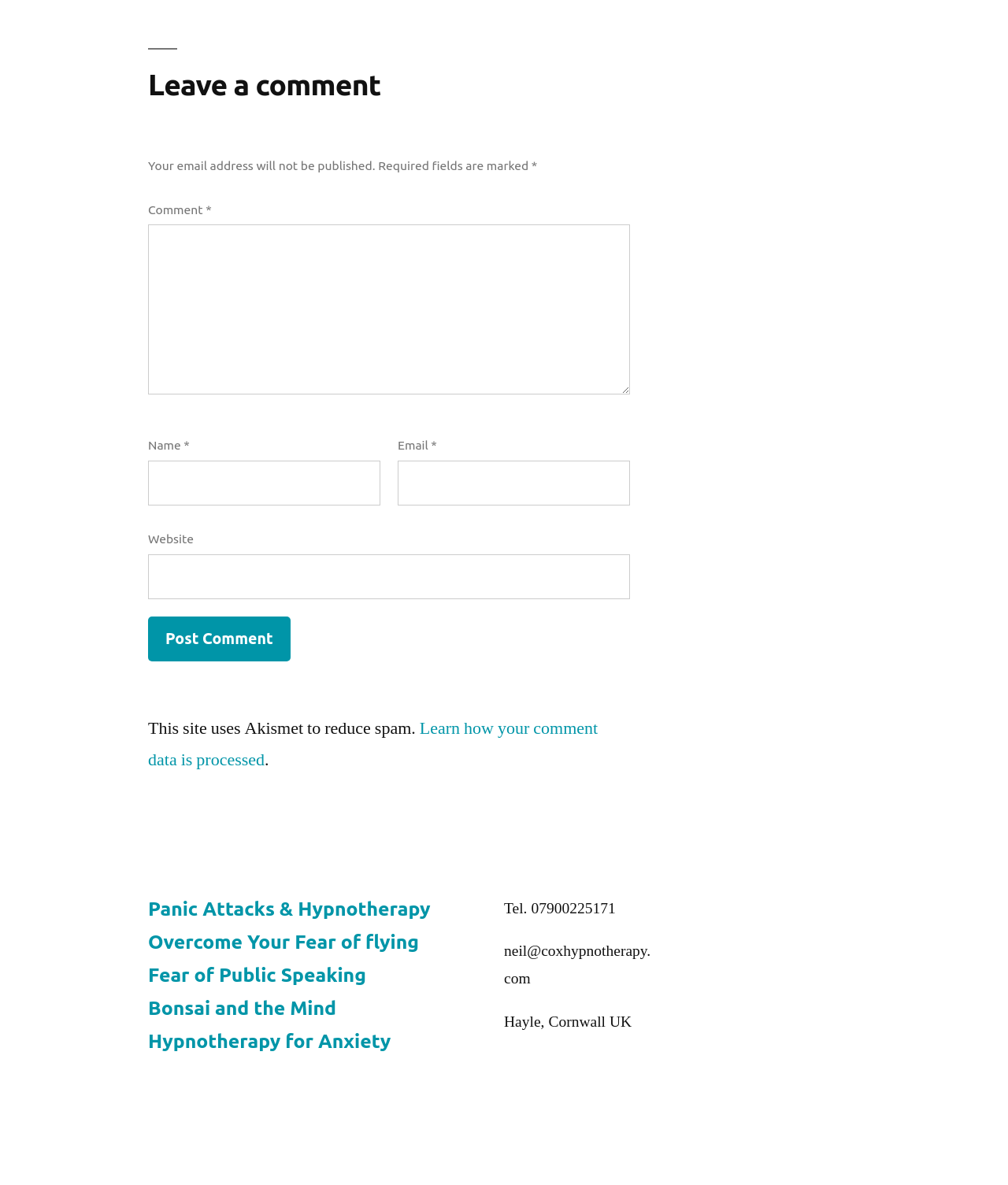What is the contact information provided on the page?
Please provide a comprehensive answer based on the information in the image.

The page provides a phone number '07900225171' and an email address 'neil@coxhypnotherapy.com', which can be used to contact the person or organization associated with the webpage.